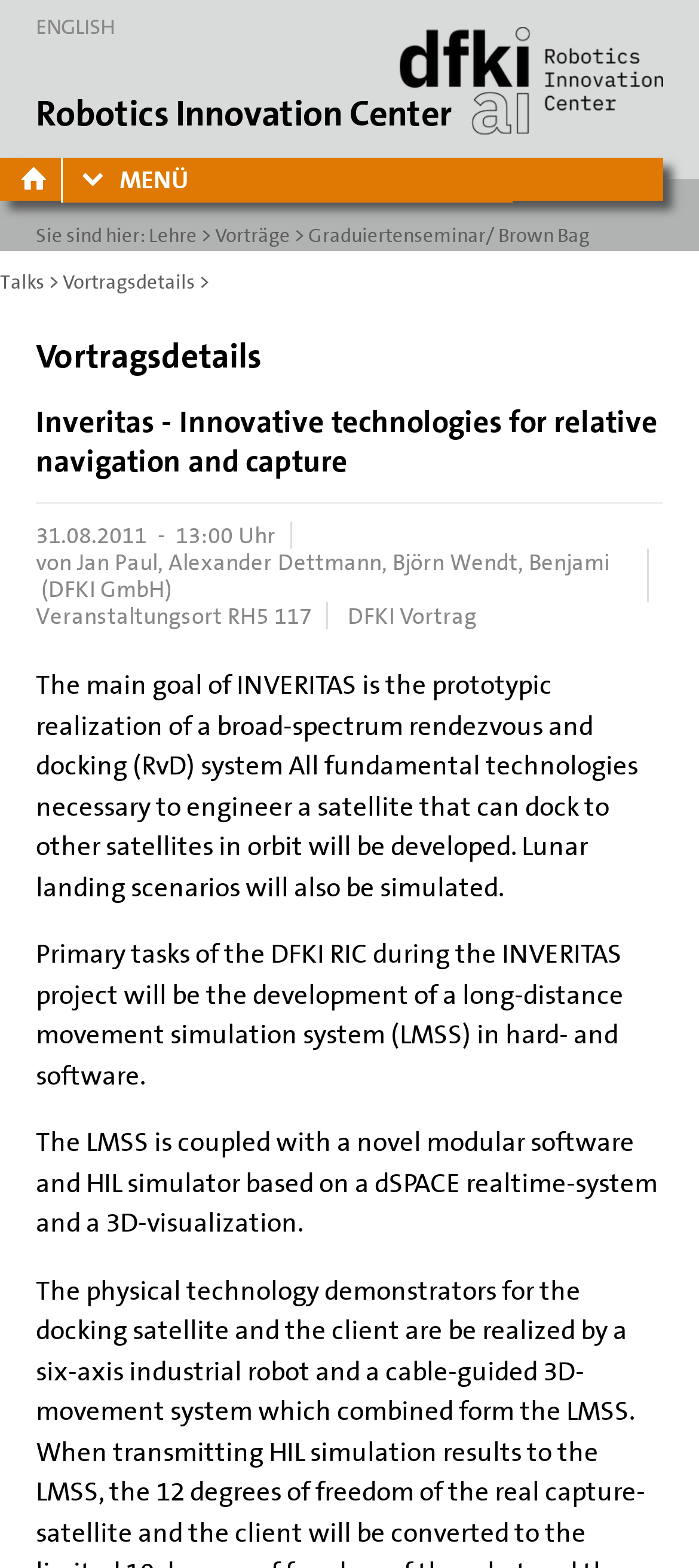Extract the bounding box of the UI element described as: "Lehre".

[0.213, 0.142, 0.282, 0.159]